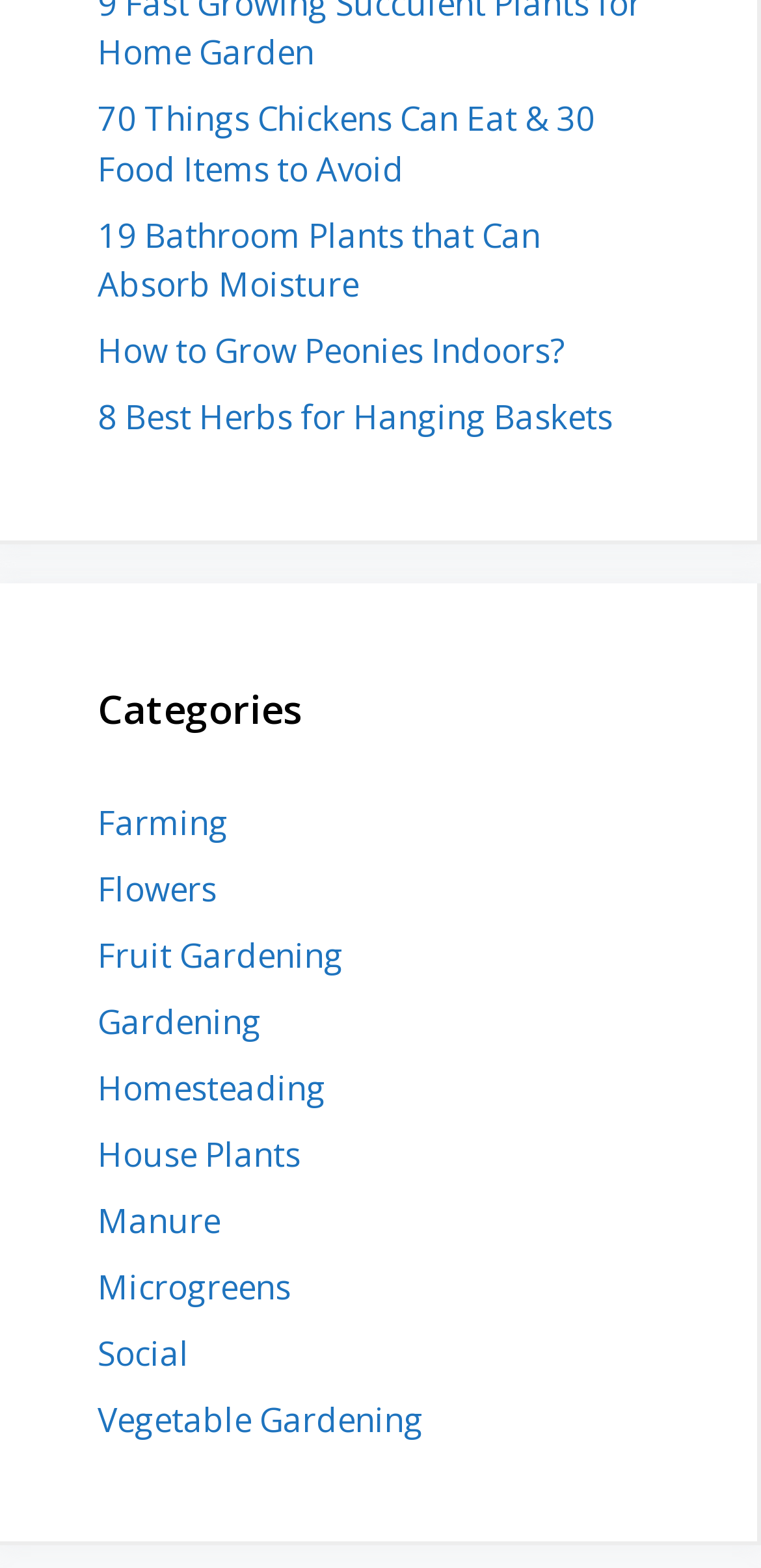Based on the element description, predict the bounding box coordinates (top-left x, top-left y, bottom-right x, bottom-right y) for the UI element in the screenshot: House Plants

[0.128, 0.722, 0.395, 0.75]